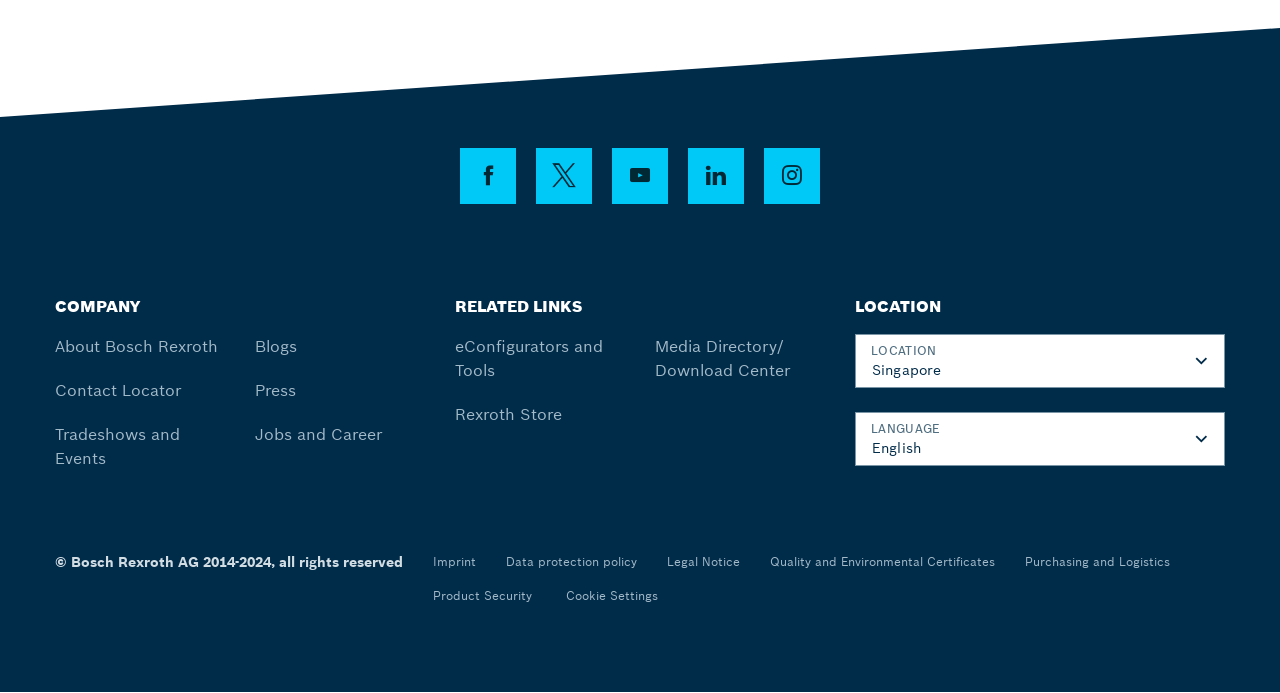Show the bounding box coordinates of the element that should be clicked to complete the task: "learn about the company".

[0.043, 0.484, 0.17, 0.513]